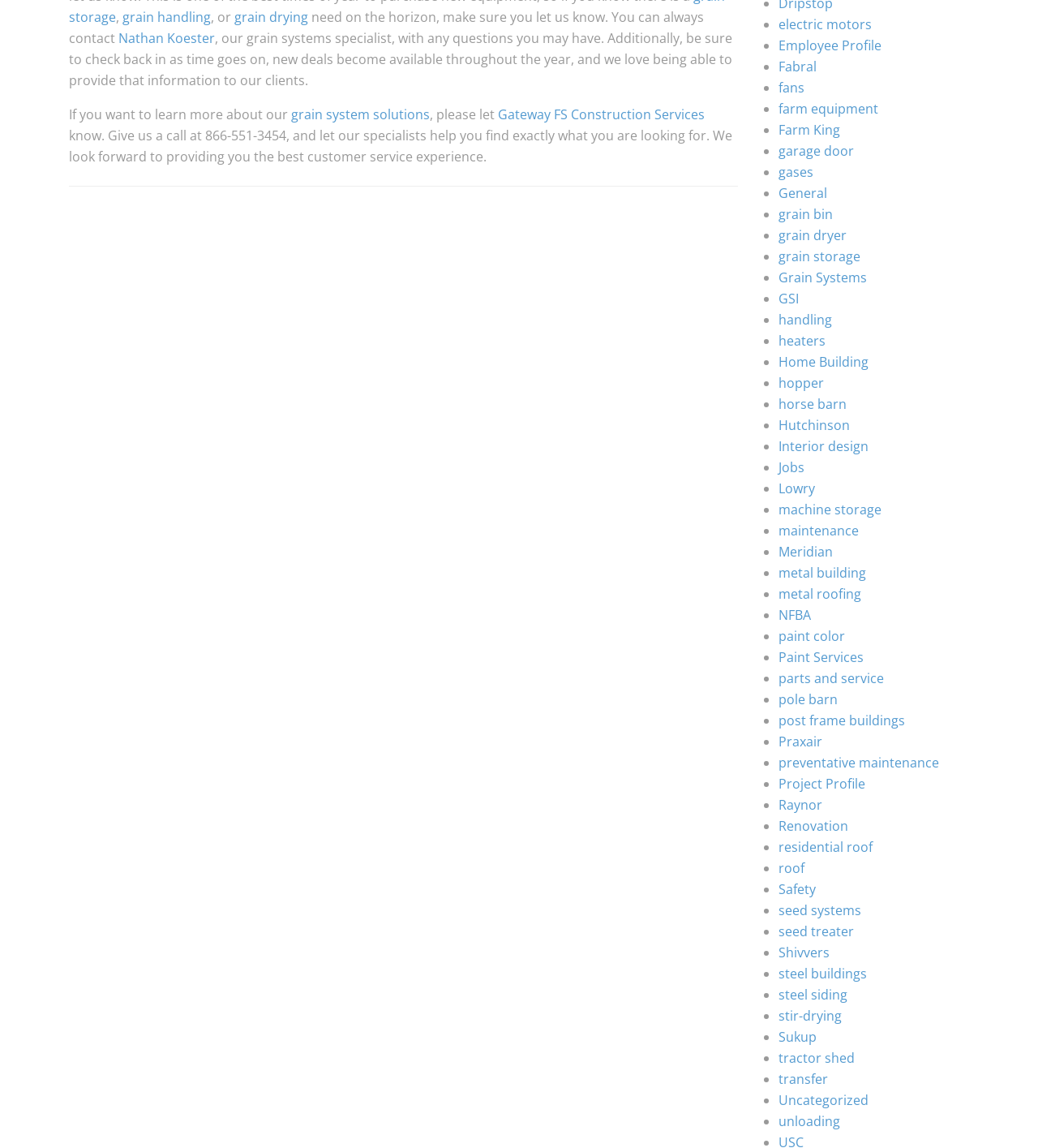Pinpoint the bounding box coordinates of the element that must be clicked to accomplish the following instruction: "Learn more about grain system solutions". The coordinates should be in the format of four float numbers between 0 and 1, i.e., [left, top, right, bottom].

[0.28, 0.092, 0.414, 0.108]